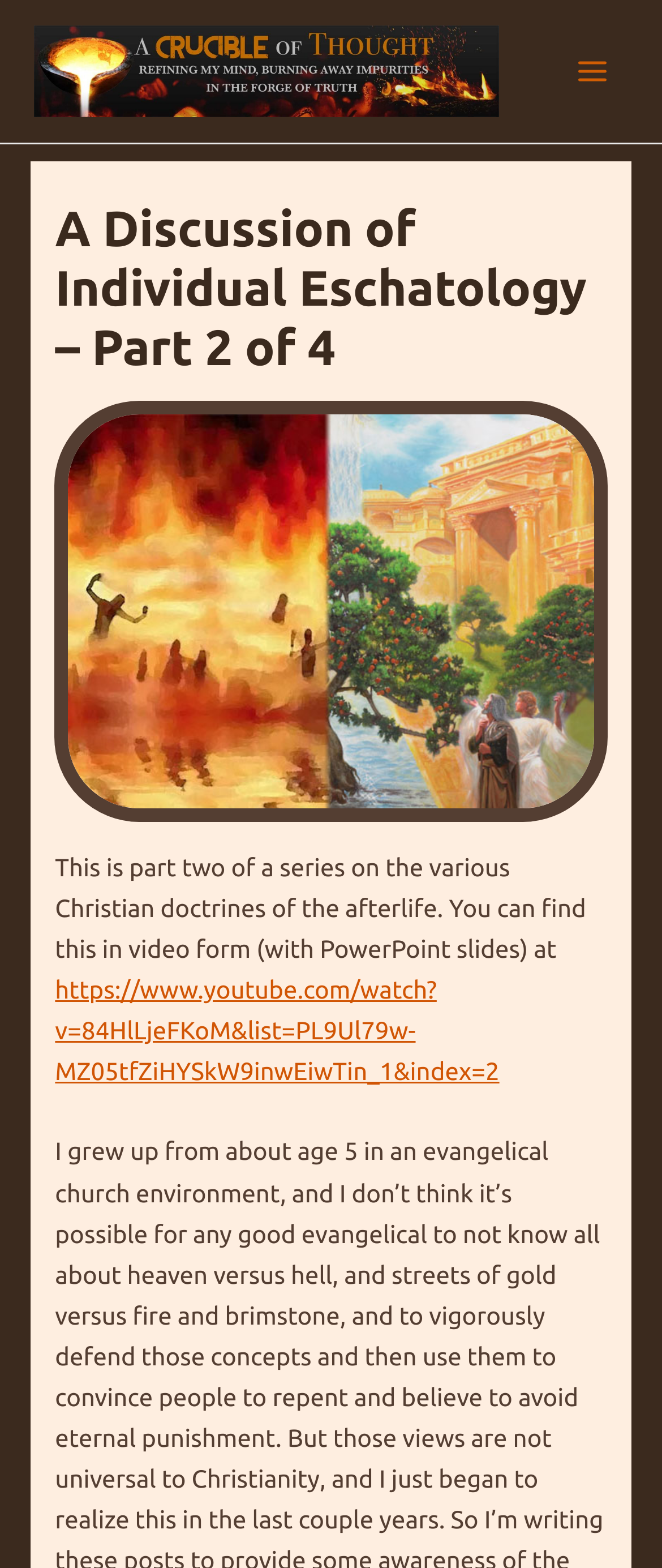Using the image as a reference, answer the following question in as much detail as possible:
What is the format of the video?

The question asks for the format of the video. By analyzing the StaticText element, I found the sentence 'You can find this in video form (with PowerPoint slides) at ...', which suggests that the video is in the format of PowerPoint slides.